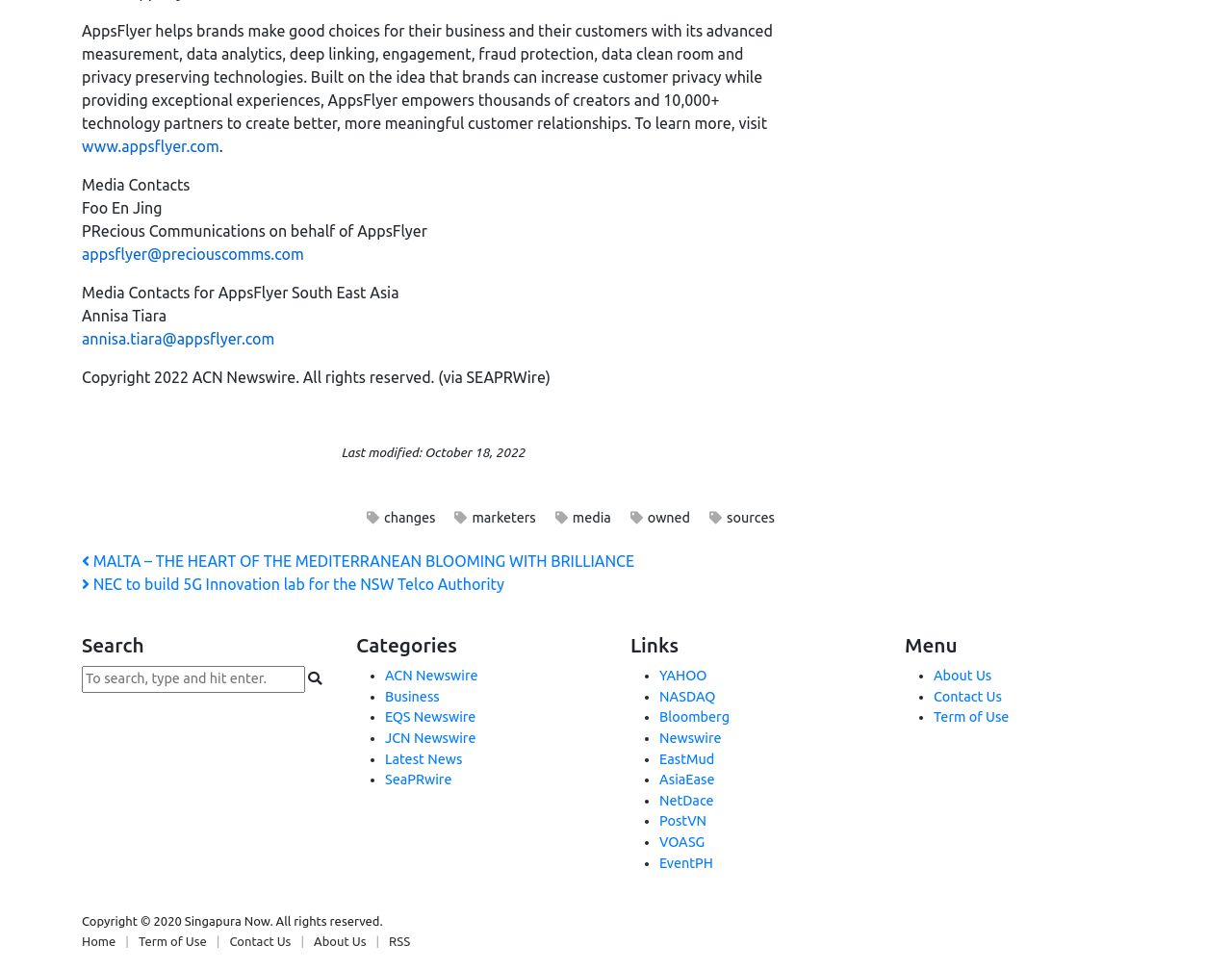Point out the bounding box coordinates of the section to click in order to follow this instruction: "View the latest news".

[0.312, 0.774, 0.375, 0.789]